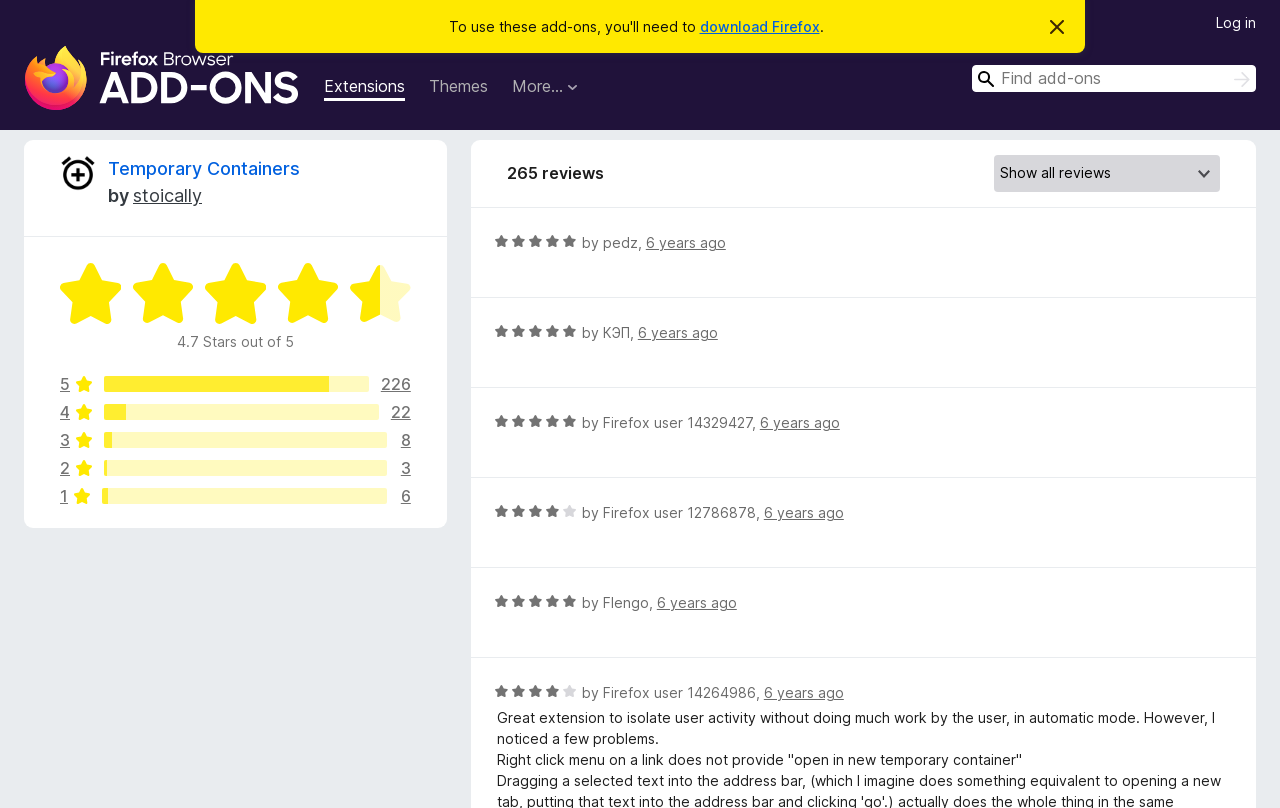Produce an extensive caption that describes everything on the webpage.

This webpage is about reviews for the "Temporary Containers" add-on for Firefox. At the top, there is a link to download Firefox and a button to dismiss a notice. Below that, there are links to navigate to different sections of the Firefox add-ons page, including "Extensions" and "Themes". 

On the left side, there is a search bar with a search button next to it. Above the search bar, there is a link to log in. 

The main content of the page is divided into two sections. The top section displays information about the "Temporary Containers" add-on, including its rating, which is 4.7 out of 5 stars, and the number of reviews, which is 265. There are also links to view the add-on's details and to write a review.

The bottom section displays a list of reviews from users, each with a rating, the user's name, and the date of the review. The reviews are listed in a bullet point format, with a "•" symbol preceding each review. Each review also includes a link to view the review details. The reviews are arranged in a vertical list, with the most recent reviews at the top.